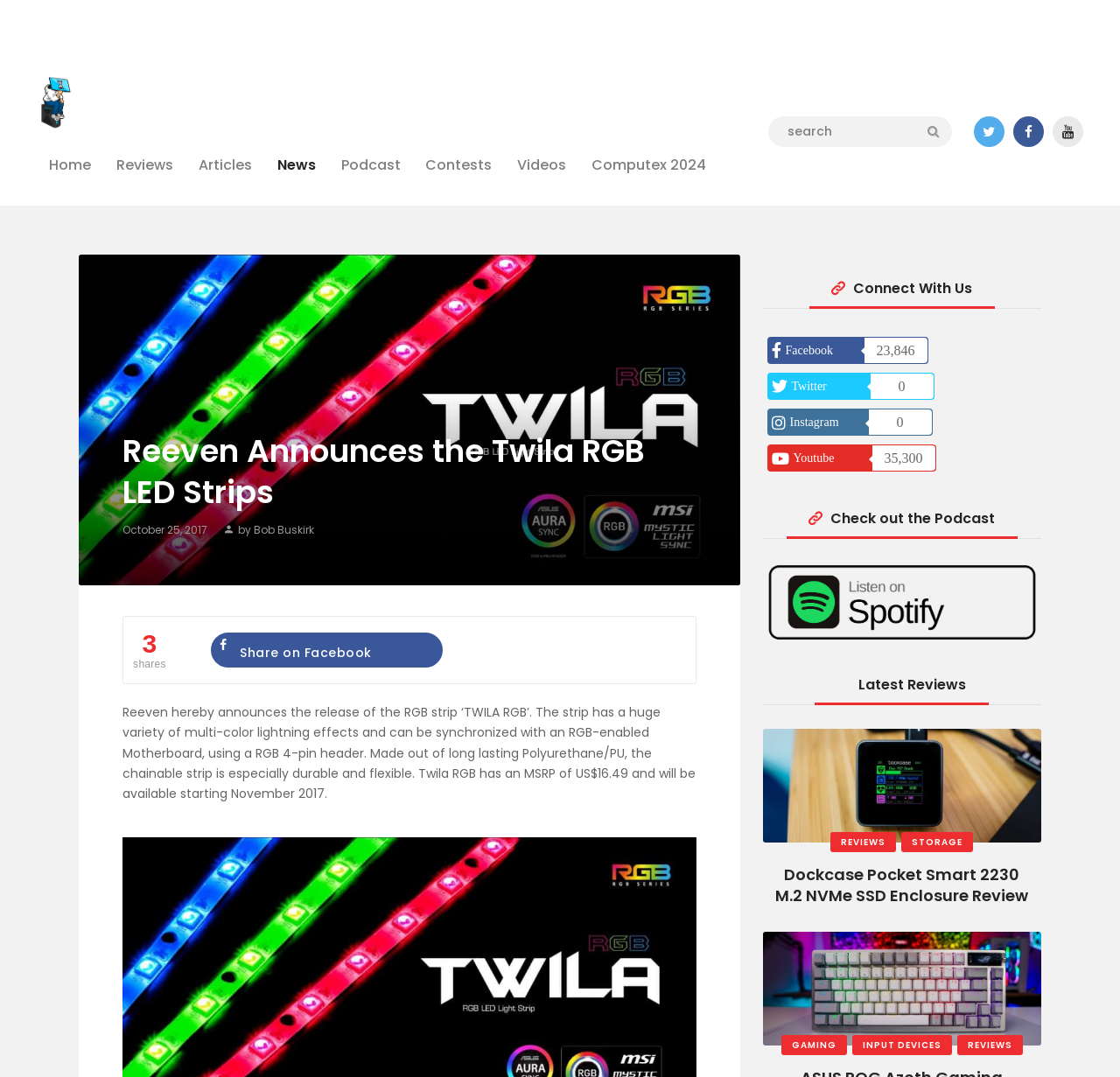Please provide the bounding box coordinates for the element that needs to be clicked to perform the instruction: "Read the review of Dockcase Pocket Smart 2230 M.2 NVMe SSD Enclosure". The coordinates must consist of four float numbers between 0 and 1, formatted as [left, top, right, bottom].

[0.692, 0.803, 0.919, 0.843]